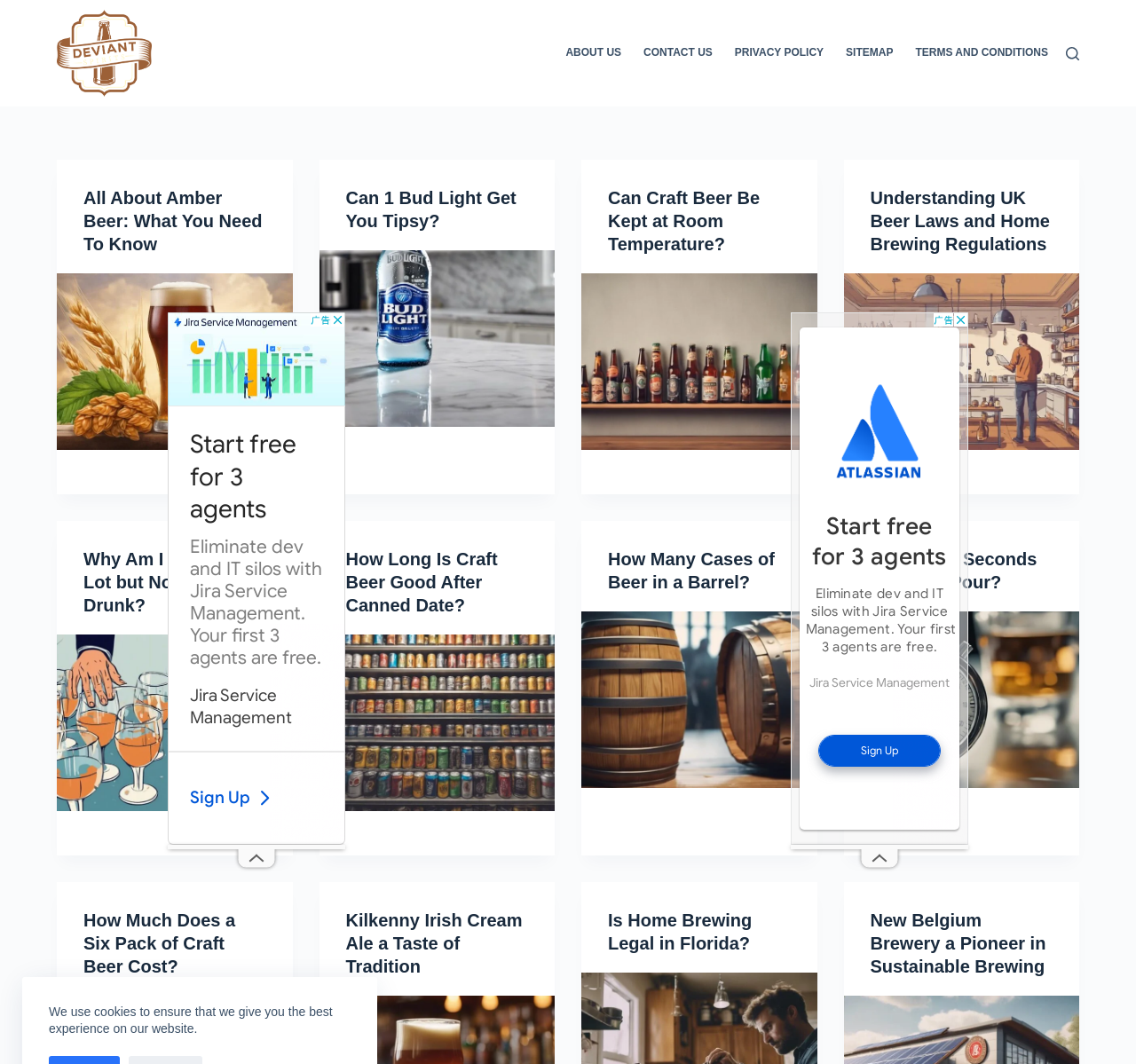How many articles are on the webpage?
Refer to the image and provide a one-word or short phrase answer.

8